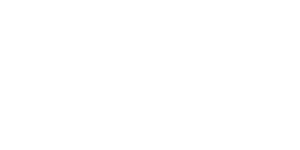Provide a comprehensive description of the image.

The image features Rug No. 88428 from the distinguished Sultanabad Collection, renowned for its exquisite craftsmanship and elegant design. Originating from Turkey, this luxurious rug is designed to captivate and enhance any interior setting. Ideal for various design aesthetics, it serves as a perfect centerpiece for a spacious living room or to elevate the style of a designer-led space. The intricate patterns and superior quality make it a timeless addition to any home. Available at the Arsin Rug Gallery, this rug is not just a decorative item but a remarkable statement piece, promising to become a cherished heirloom for generations to come.